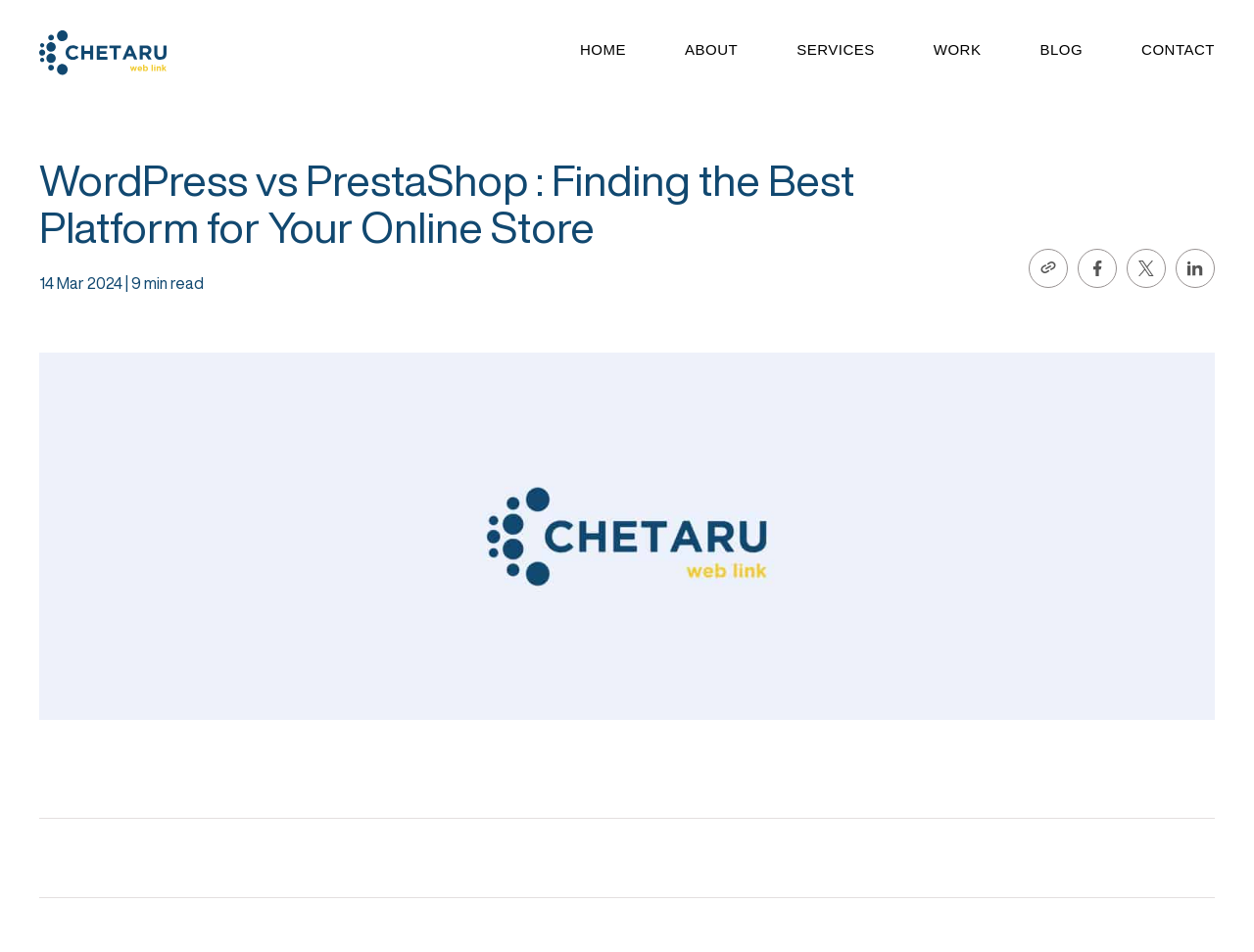Find the bounding box coordinates for the element that must be clicked to complete the instruction: "contact us". The coordinates should be four float numbers between 0 and 1, indicated as [left, top, right, bottom].

[0.91, 0.043, 0.969, 0.061]